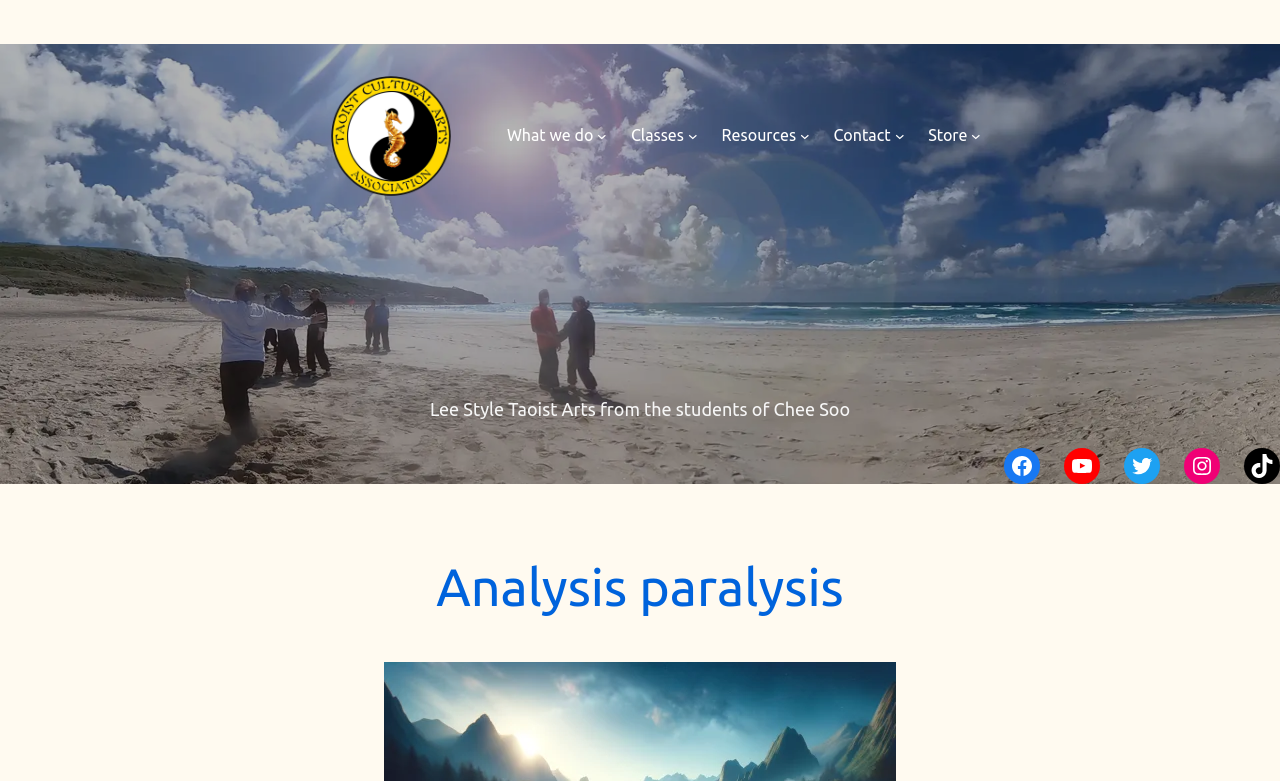Give a succinct answer to this question in a single word or phrase: 
What is the name of the organization?

Seahorse Arts